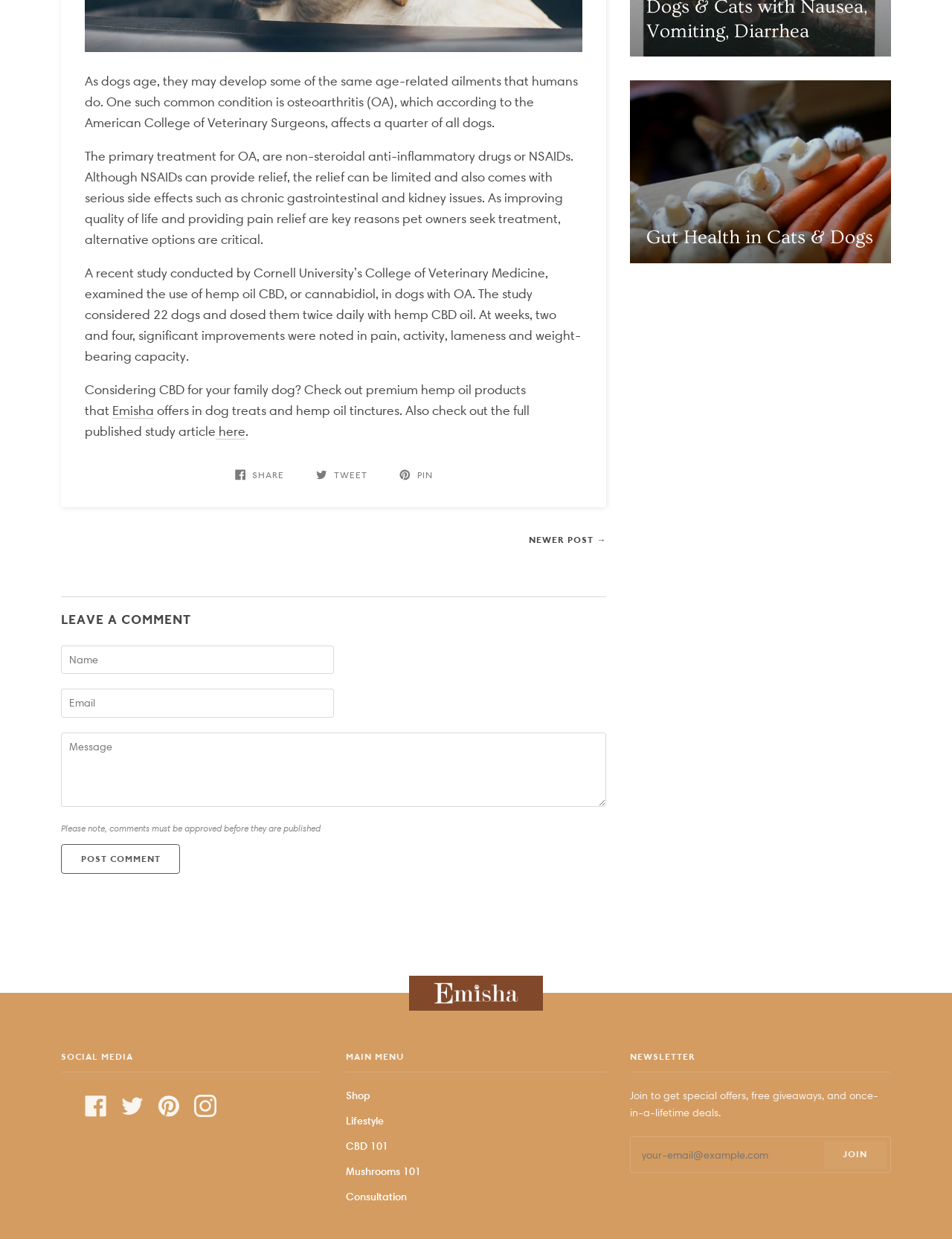Using the format (top-left x, top-left y, bottom-right x, bottom-right y), provide the bounding box coordinates for the described UI element. All values should be floating point numbers between 0 and 1: Post comment

[0.064, 0.682, 0.189, 0.705]